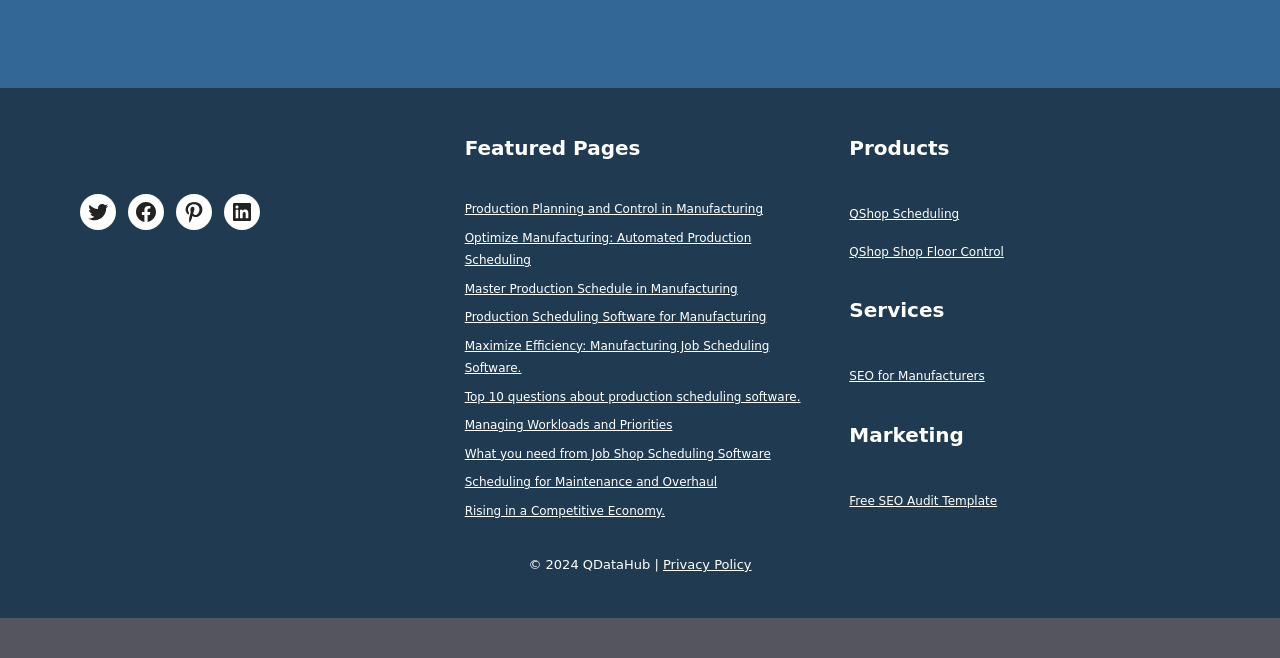What social media platforms are listed?
Answer with a single word or phrase, using the screenshot for reference.

Twitter, Facebook, Pinterest, LinkedIn